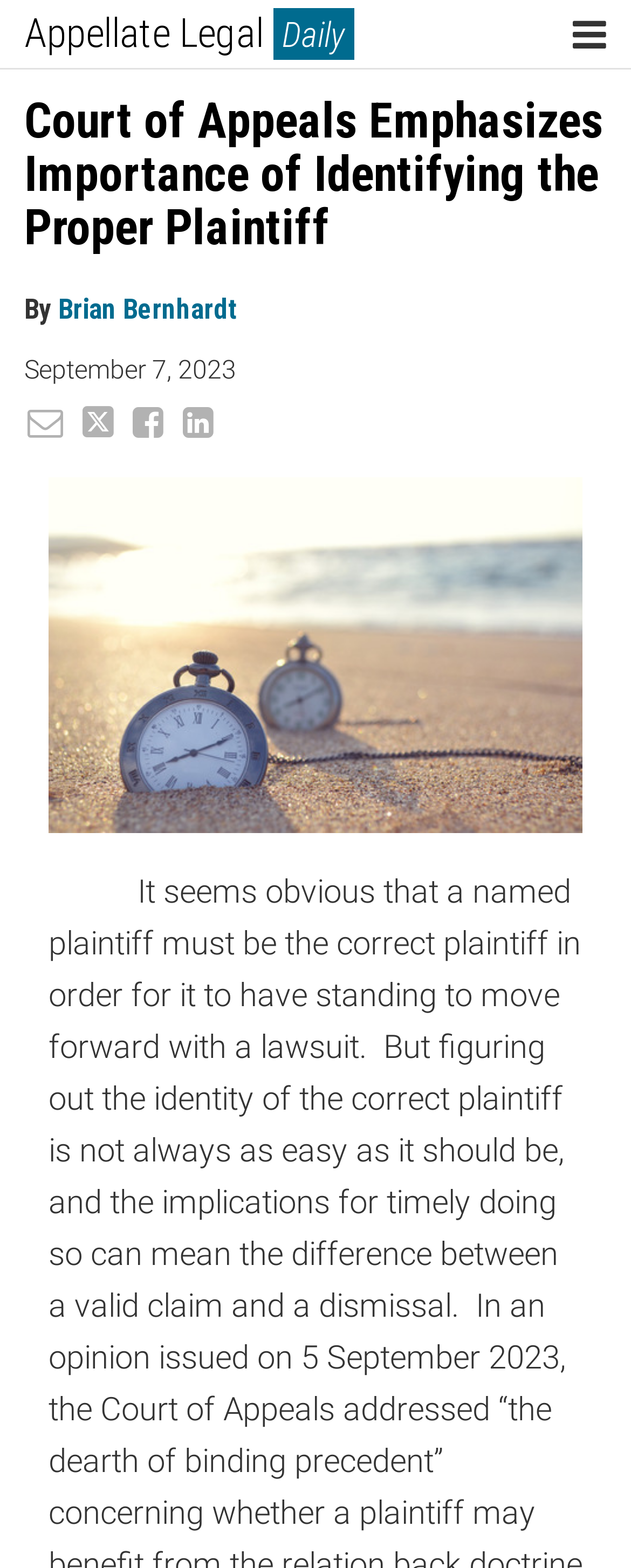When was the article published?
Relying on the image, give a concise answer in one word or a brief phrase.

September 7, 2023